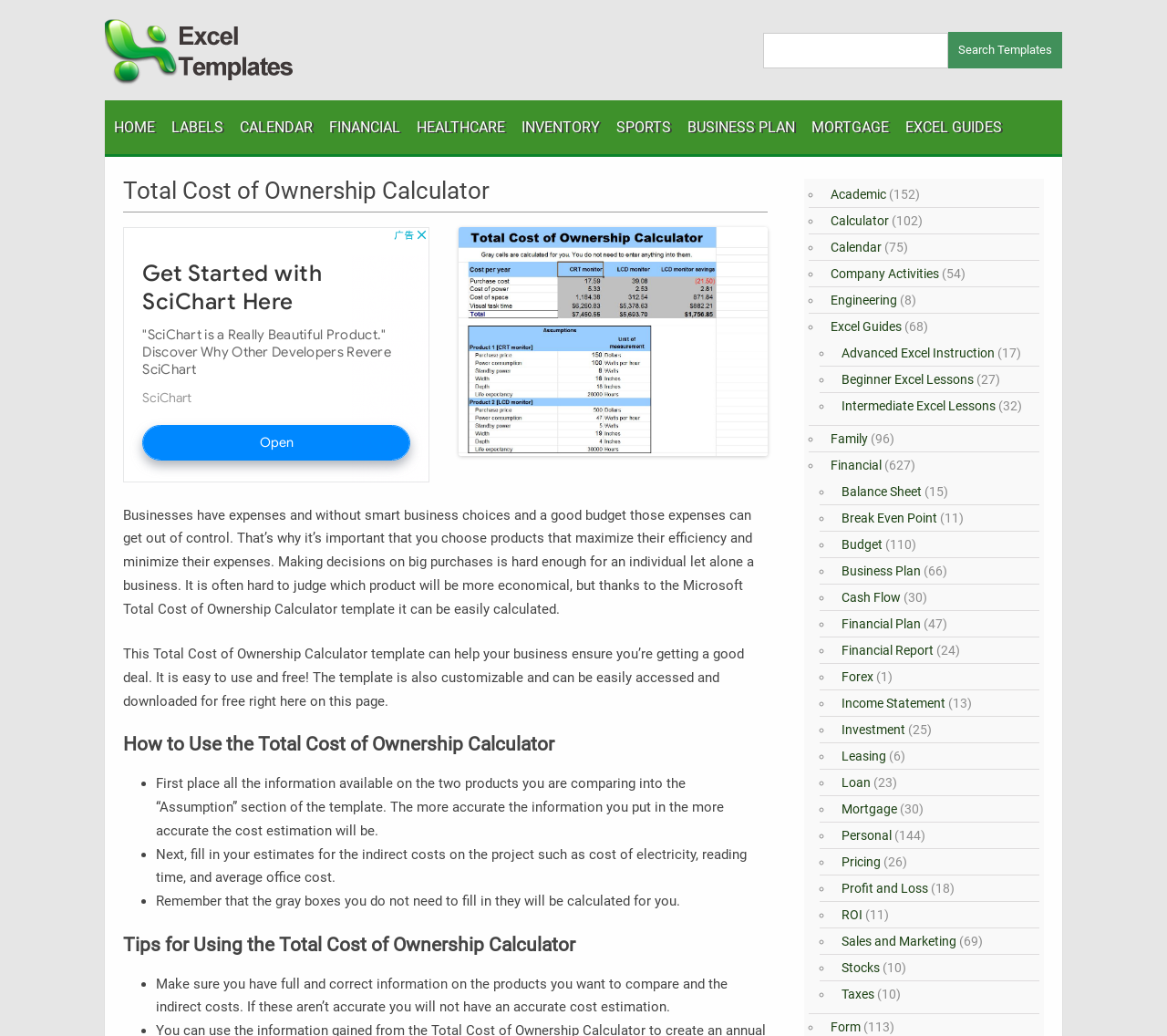Identify the bounding box coordinates for the element you need to click to achieve the following task: "Search for templates". The coordinates must be four float values ranging from 0 to 1, formatted as [left, top, right, bottom].

[0.654, 0.031, 0.91, 0.066]